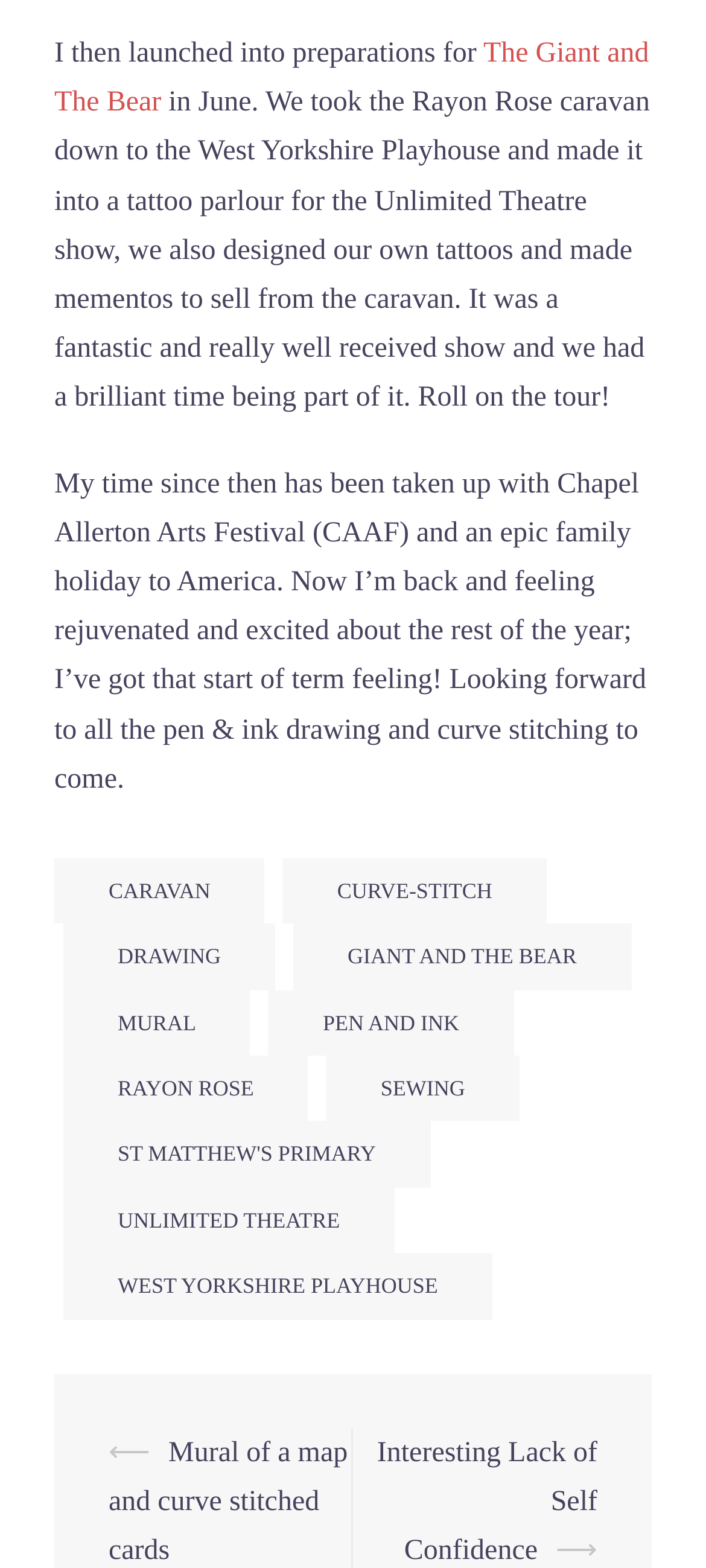Identify the bounding box coordinates of the clickable region to carry out the given instruction: "Visit 'CARAVAN' page".

[0.077, 0.547, 0.375, 0.589]